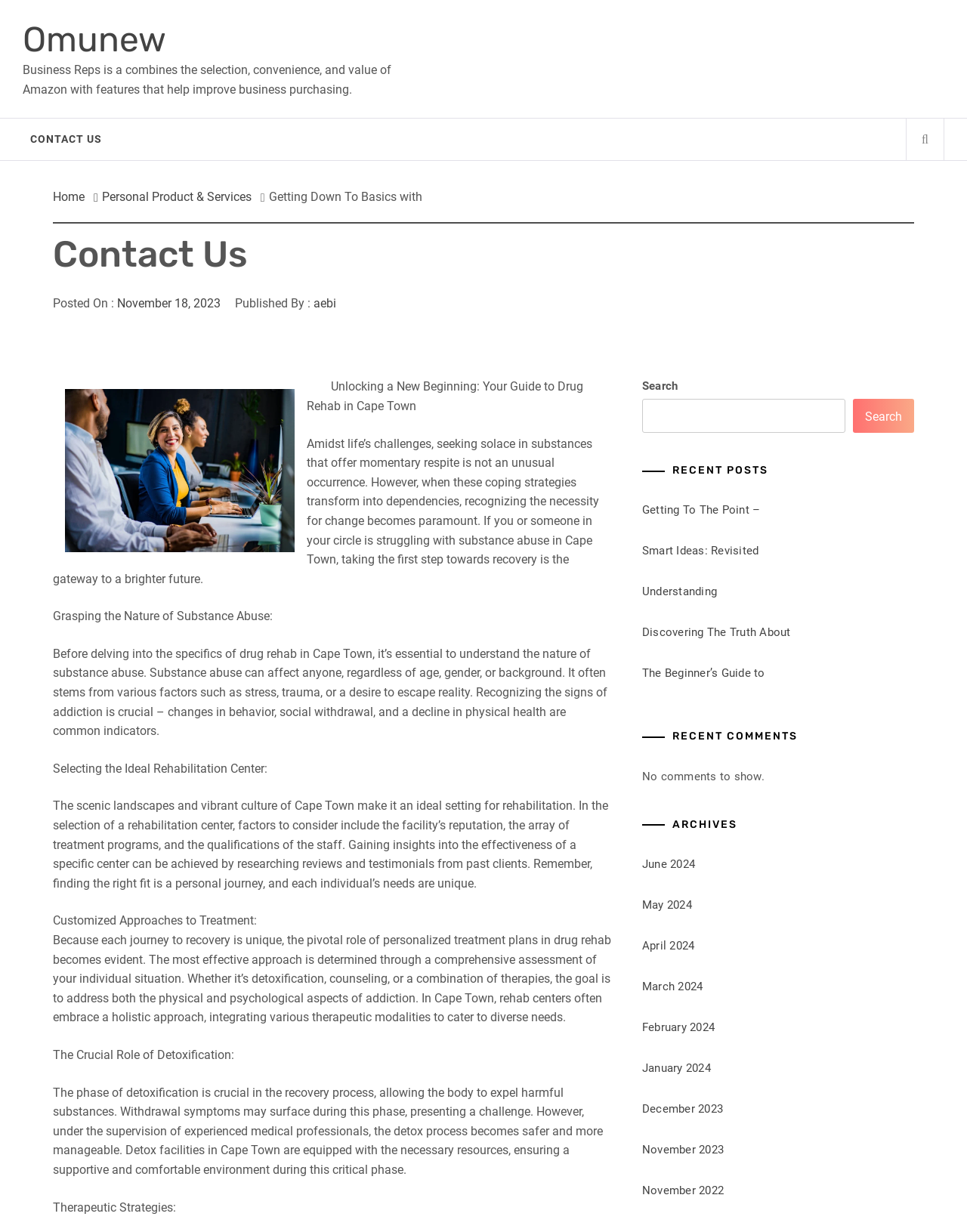How many recent posts are listed on the webpage?
From the image, respond with a single word or phrase.

5